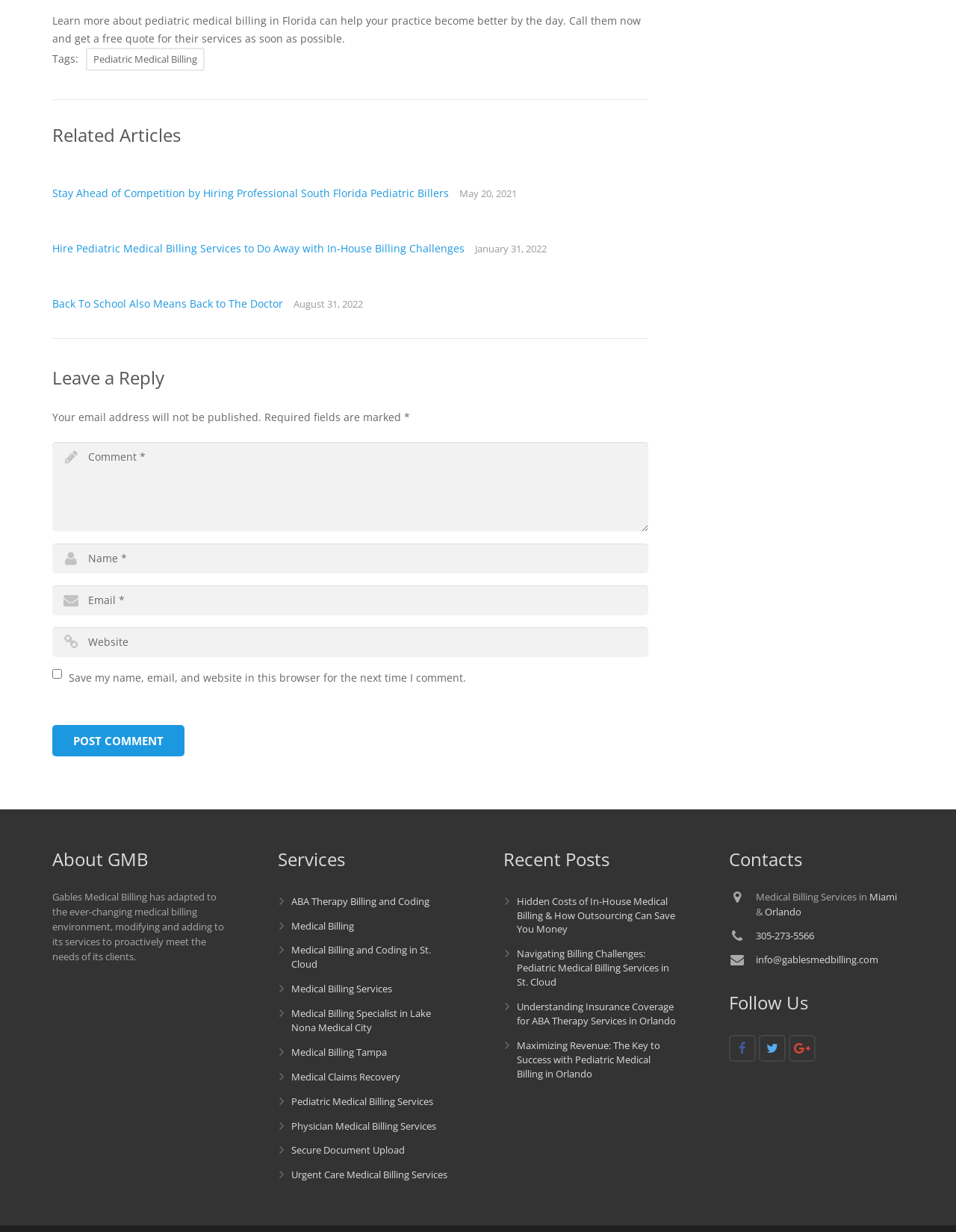How can users contact Gables Medical Billing?
Please provide an in-depth and detailed response to the question.

The webpage provides a phone number '305-273-5566' and an email address 'info@gablesmedbilling.com' for users to contact Gables Medical Billing.